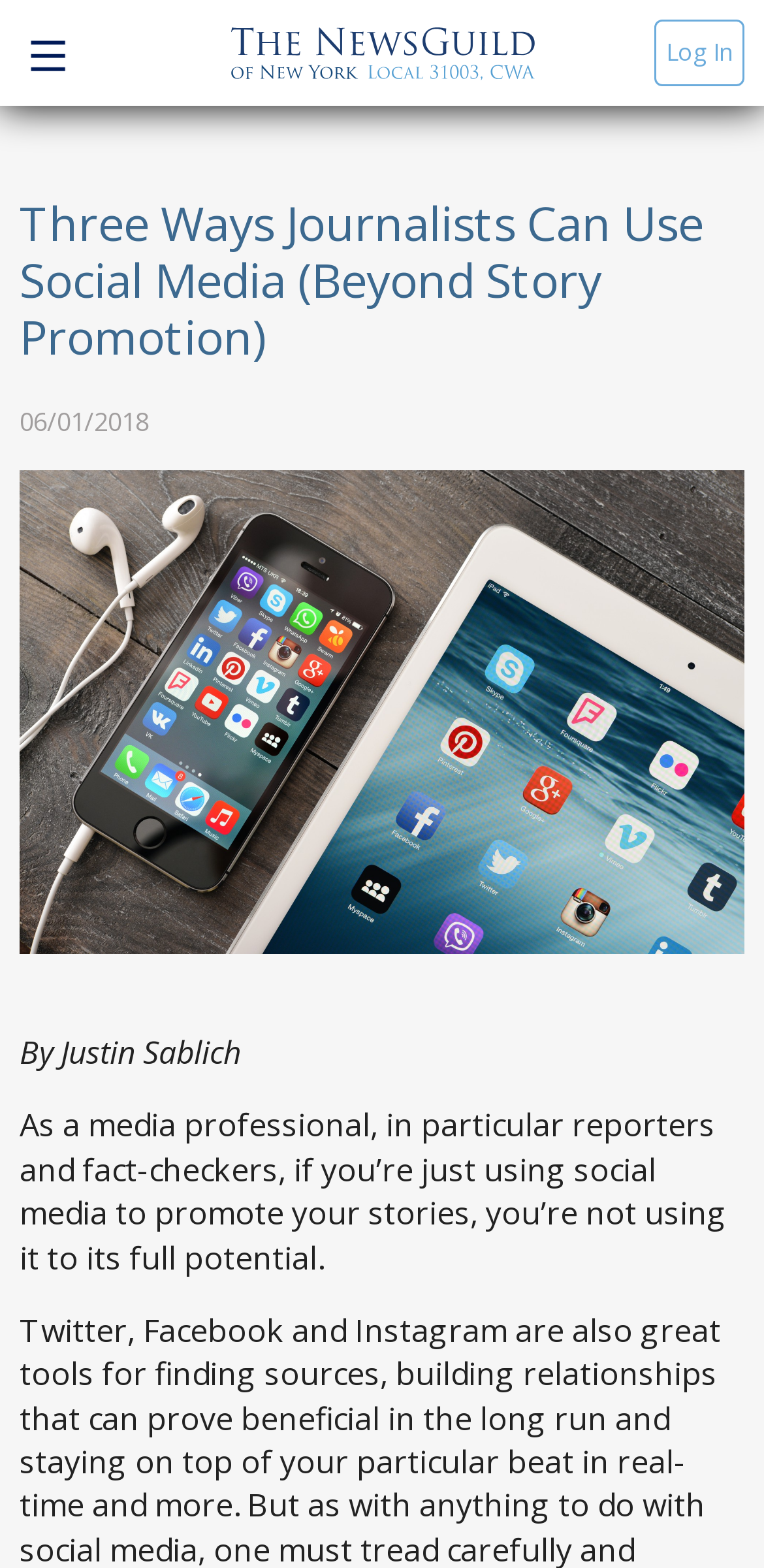Based on the image, provide a detailed and complete answer to the question: 
What is the date of the article?

I found the date of the article by looking at the static text element with the content '06/01/2018' which is located below the main heading.